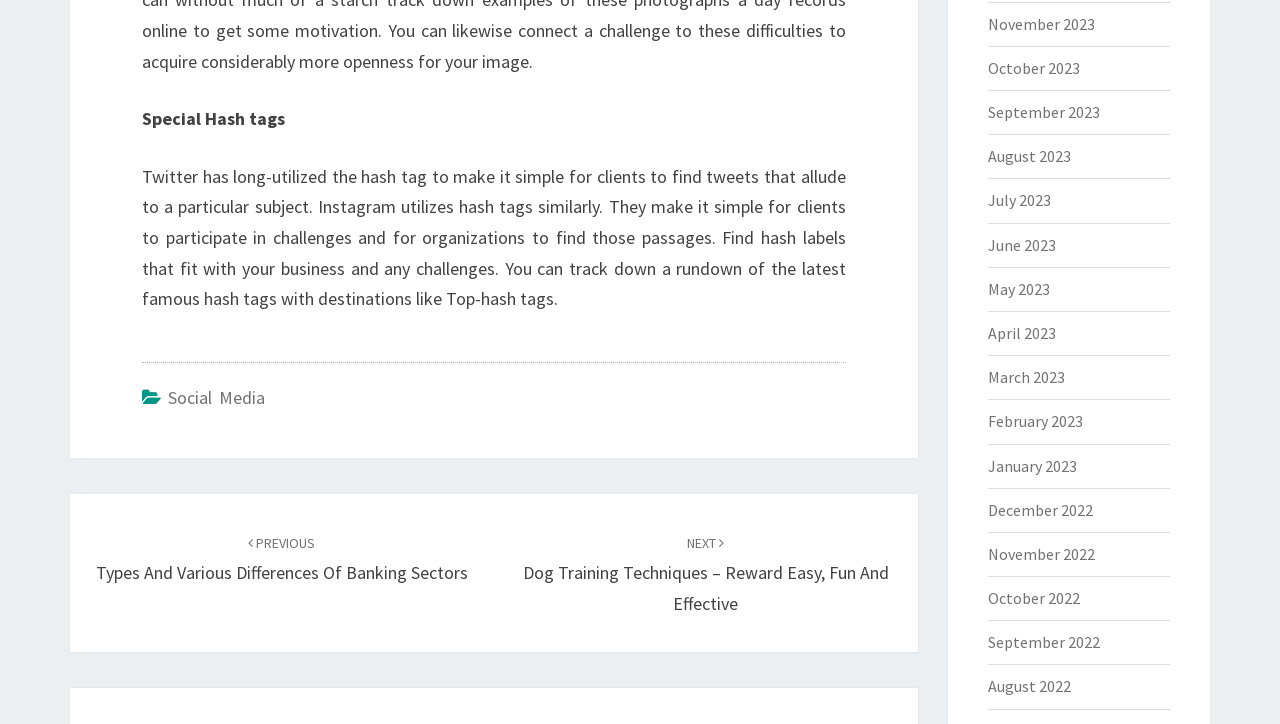What is located at the bottom of the webpage?
Please provide a single word or phrase in response based on the screenshot.

Footer